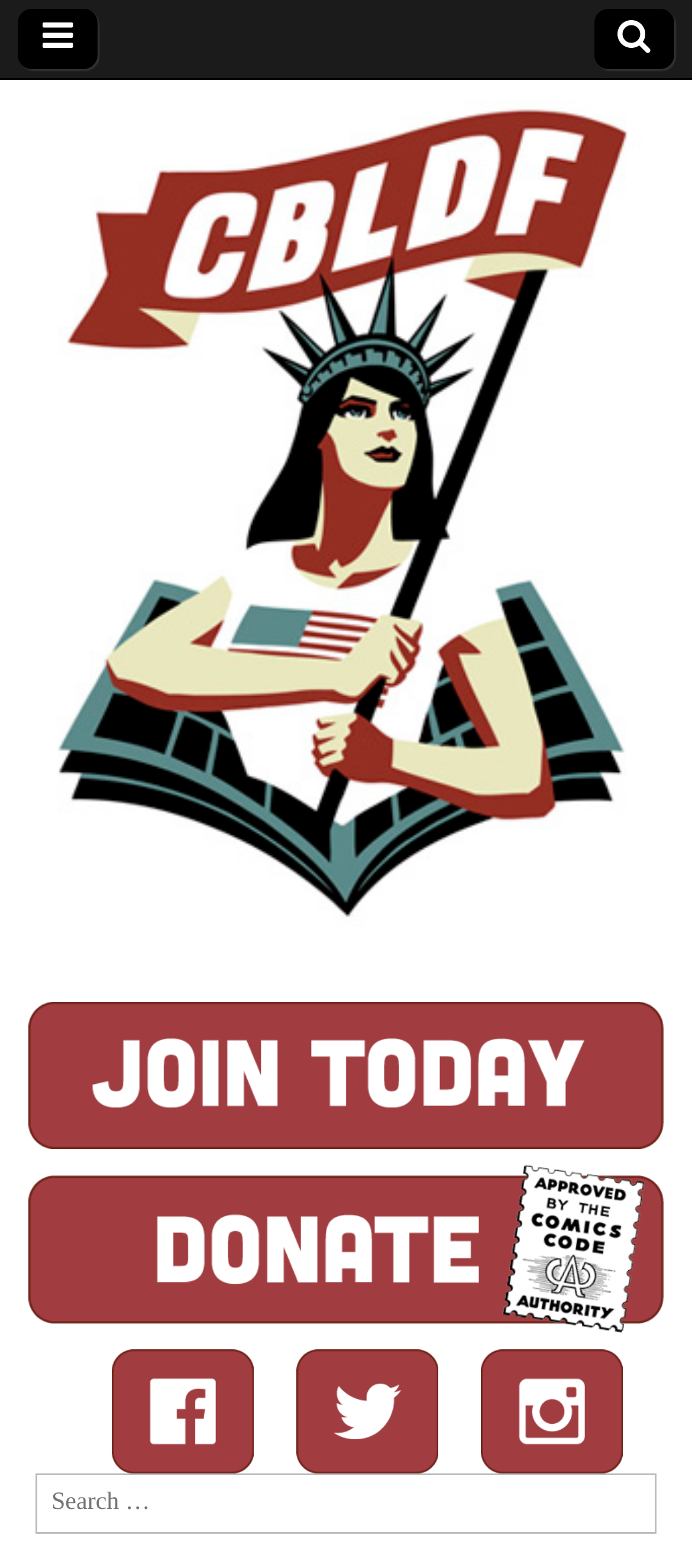Use a single word or phrase to answer the question:
What is the purpose of the search box?

To search the website